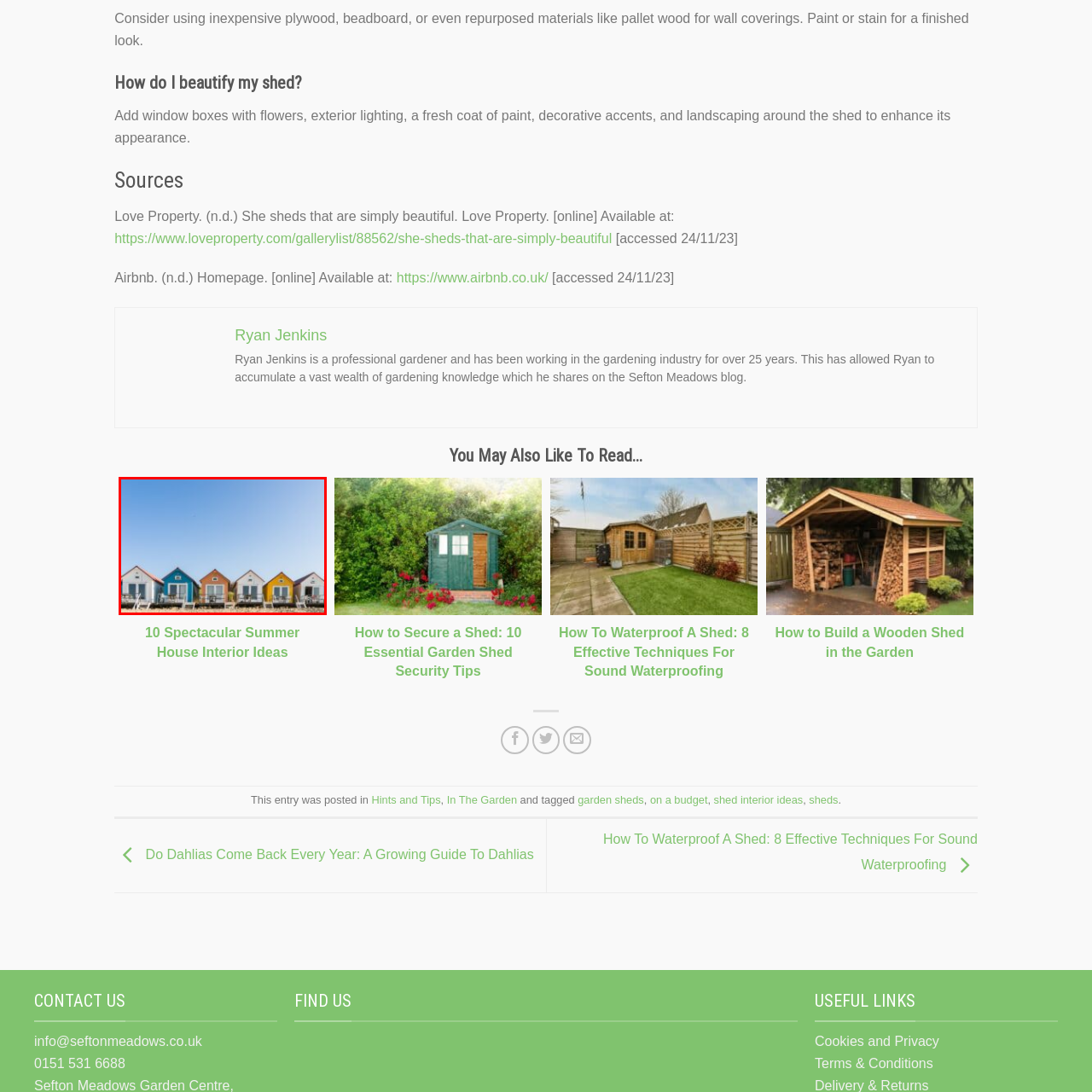Generate a comprehensive caption for the image that is marked by the red border.

The image depicts a charming row of summer houses along a sandy beach, characterized by their vibrant colors—blue, orange, yellow, and white. Each house features large glass doors and slanted roofs, inviting warmth and a coastal vibe. The clear blue sky above complements the colorful facade of the houses, creating a cheerful and inviting scene. This picturesque setting not only illustrates the beauty of summer houses but also evokes a sense of relaxation and leisure, perfect for a getaway by the sea.